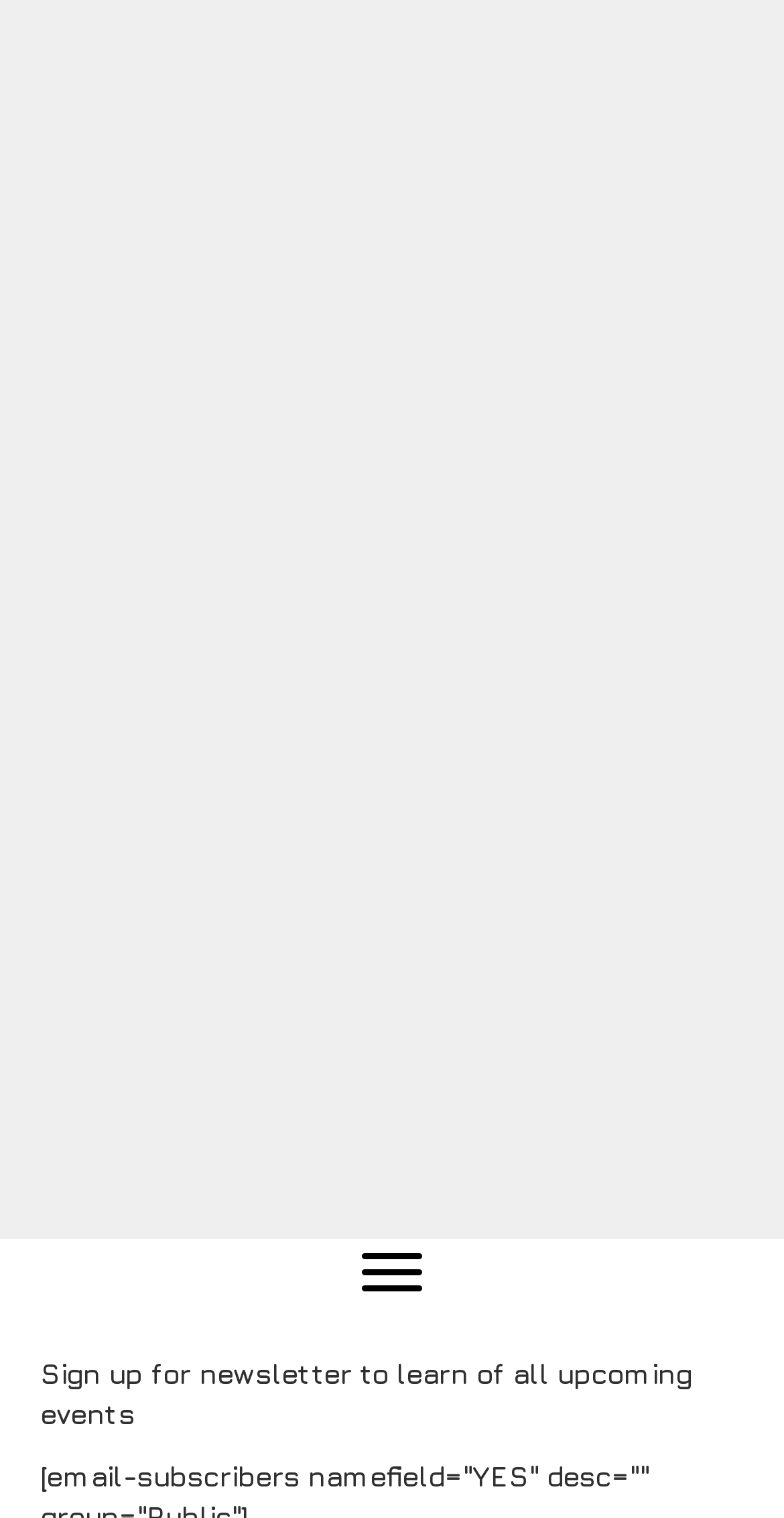Determine the bounding box for the described HTML element: "aria-label="Menu"". Ensure the coordinates are four float numbers between 0 and 1 in the format [left, top, right, bottom].

[0.462, 0.827, 0.538, 0.851]